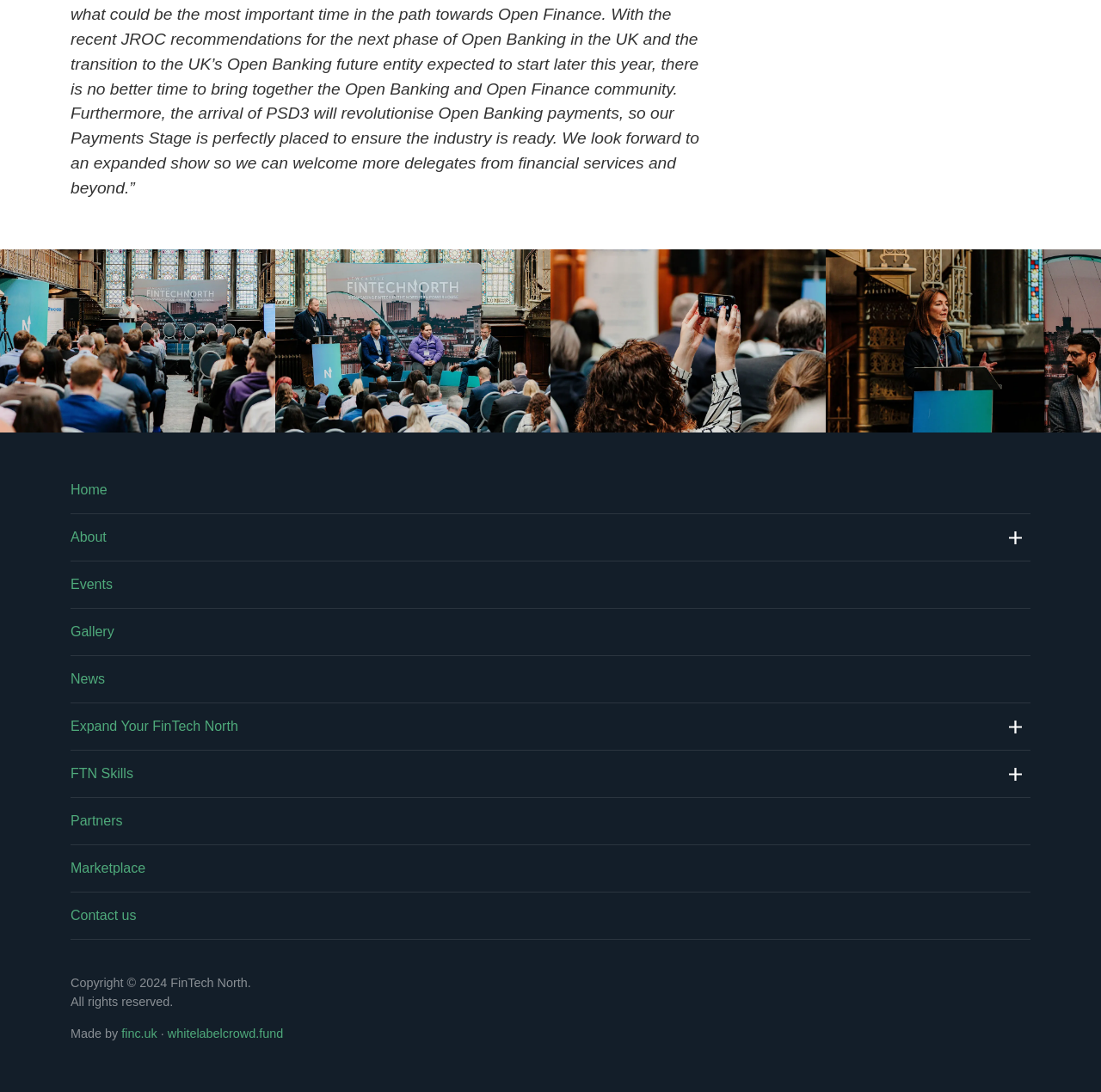Please determine the bounding box coordinates of the clickable area required to carry out the following instruction: "click on Home". The coordinates must be four float numbers between 0 and 1, represented as [left, top, right, bottom].

[0.064, 0.428, 0.936, 0.47]